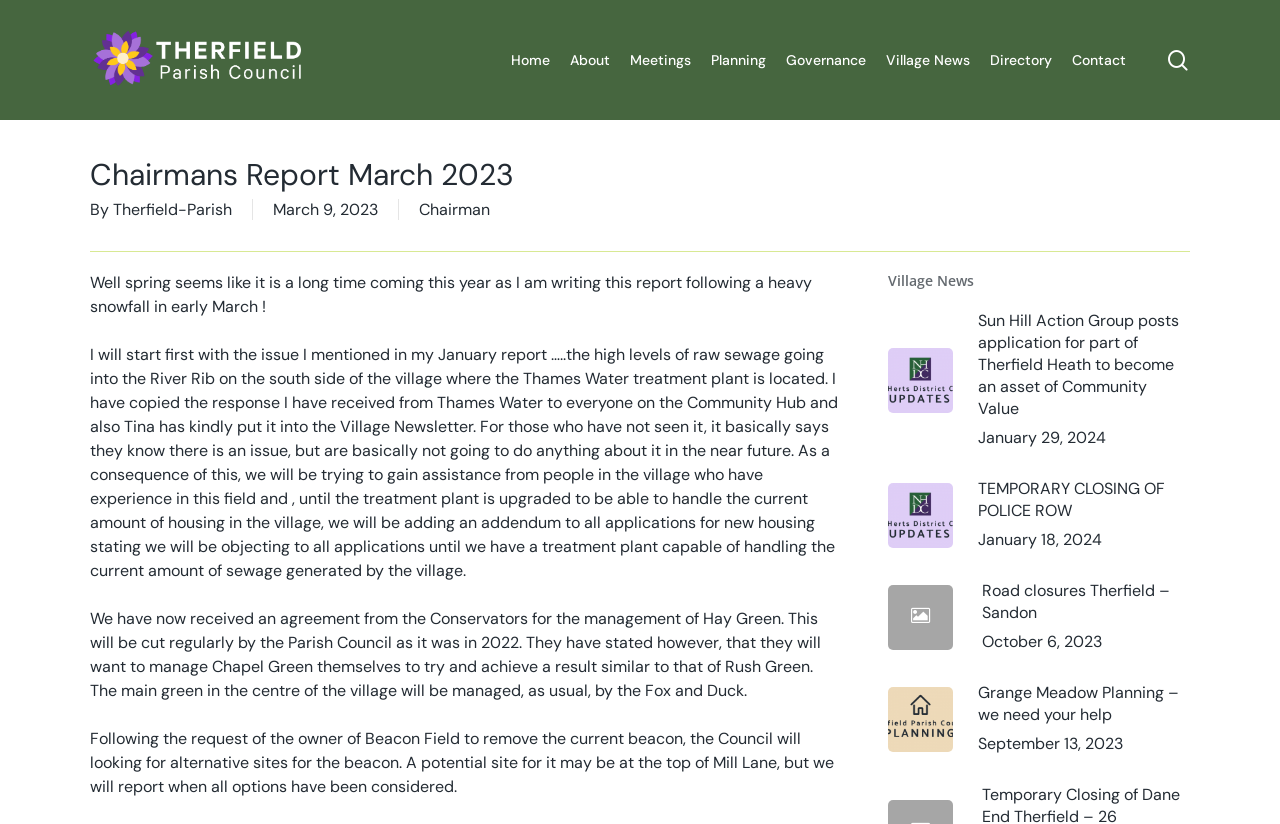What is the purpose of the NHDC Sun Hill Action Group posts?
Please provide a comprehensive answer based on the details in the screenshot.

I found the answer by looking at the link with the text 'NHDC Sun Hill Action Group posts application for part of Therfield Heath to become an asset of Community Value' which suggests that the purpose of the NHDC Sun Hill Action Group posts is to apply for part of Therfield Heath to become an asset of Community Value.